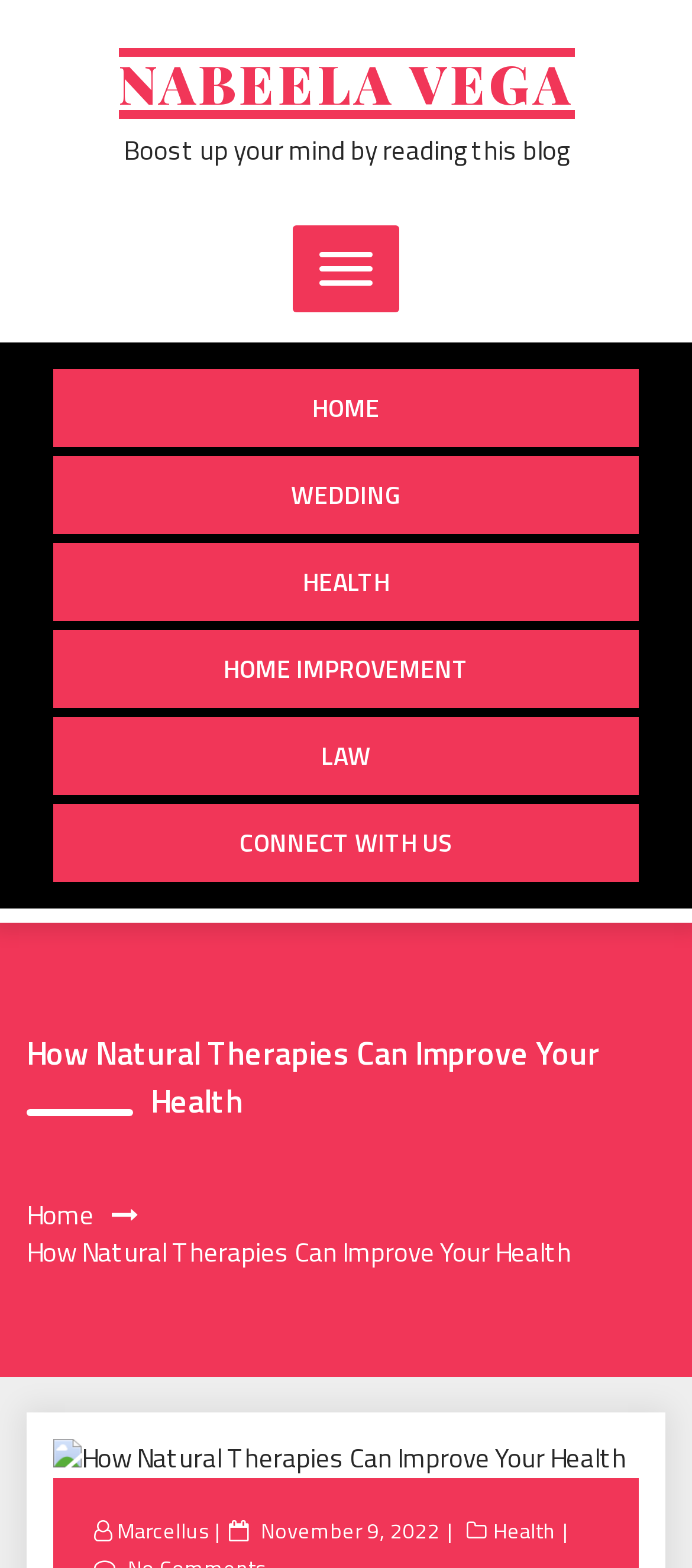Find and indicate the bounding box coordinates of the region you should select to follow the given instruction: "Read the HEALTH article".

[0.077, 0.346, 0.923, 0.396]